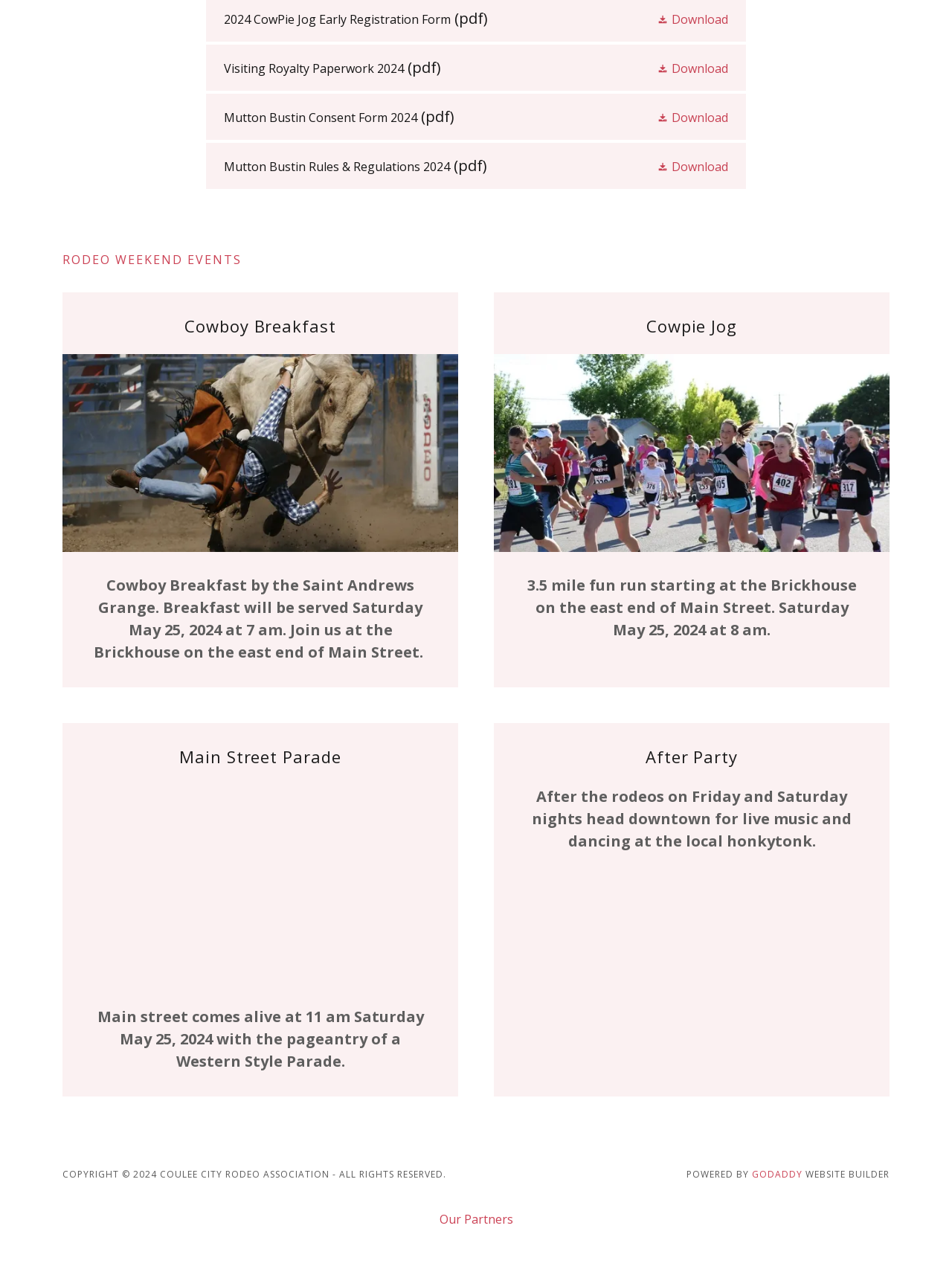Find the bounding box coordinates for the UI element whose description is: "Download". The coordinates should be four float numbers between 0 and 1, in the format [left, top, right, bottom].

[0.69, 0.008, 0.765, 0.022]